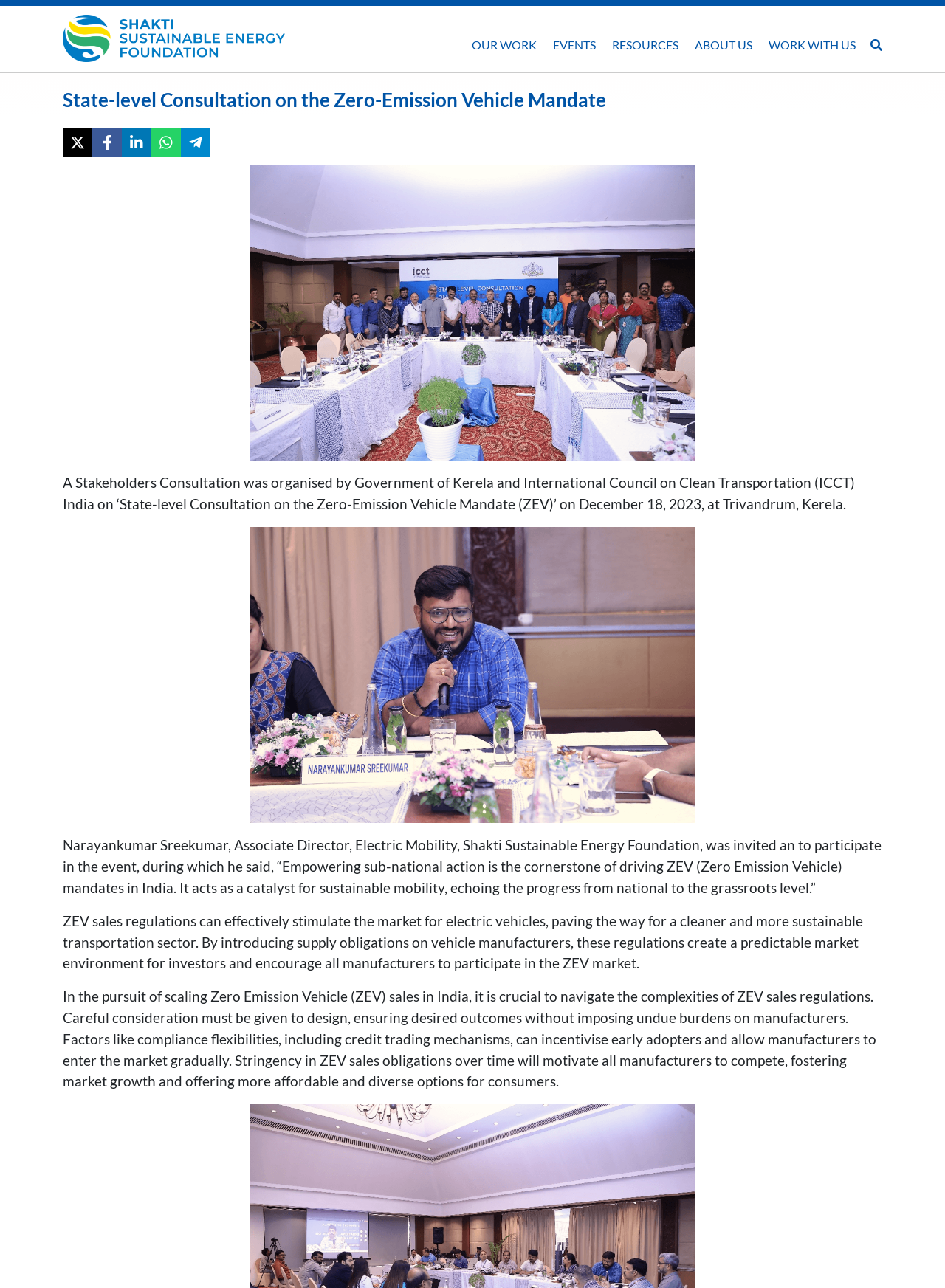Identify the bounding box for the described UI element: "Work With Us".

[0.806, 0.019, 0.913, 0.051]